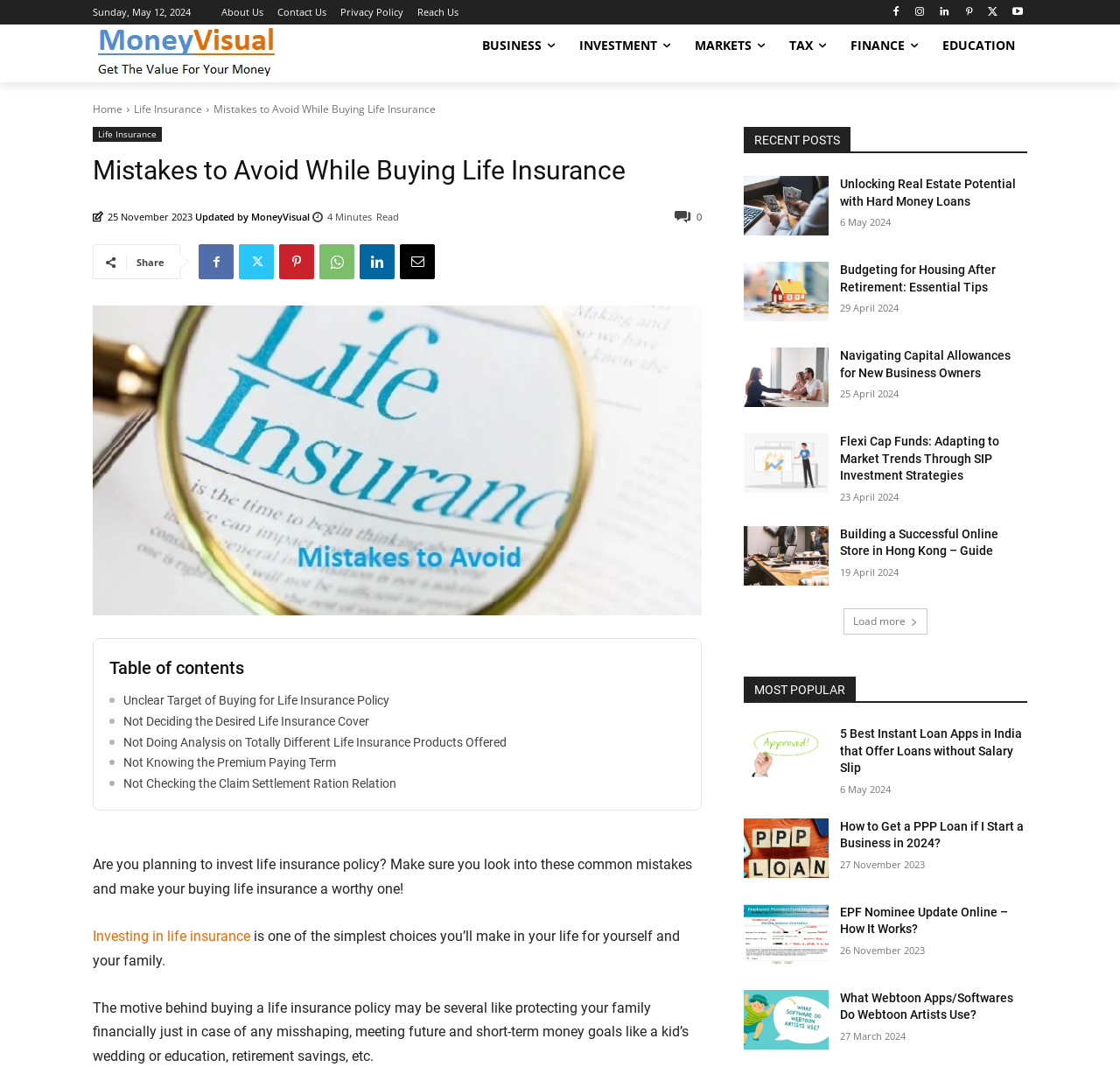Respond with a single word or phrase to the following question: What is the date of the latest article?

25 November 2023